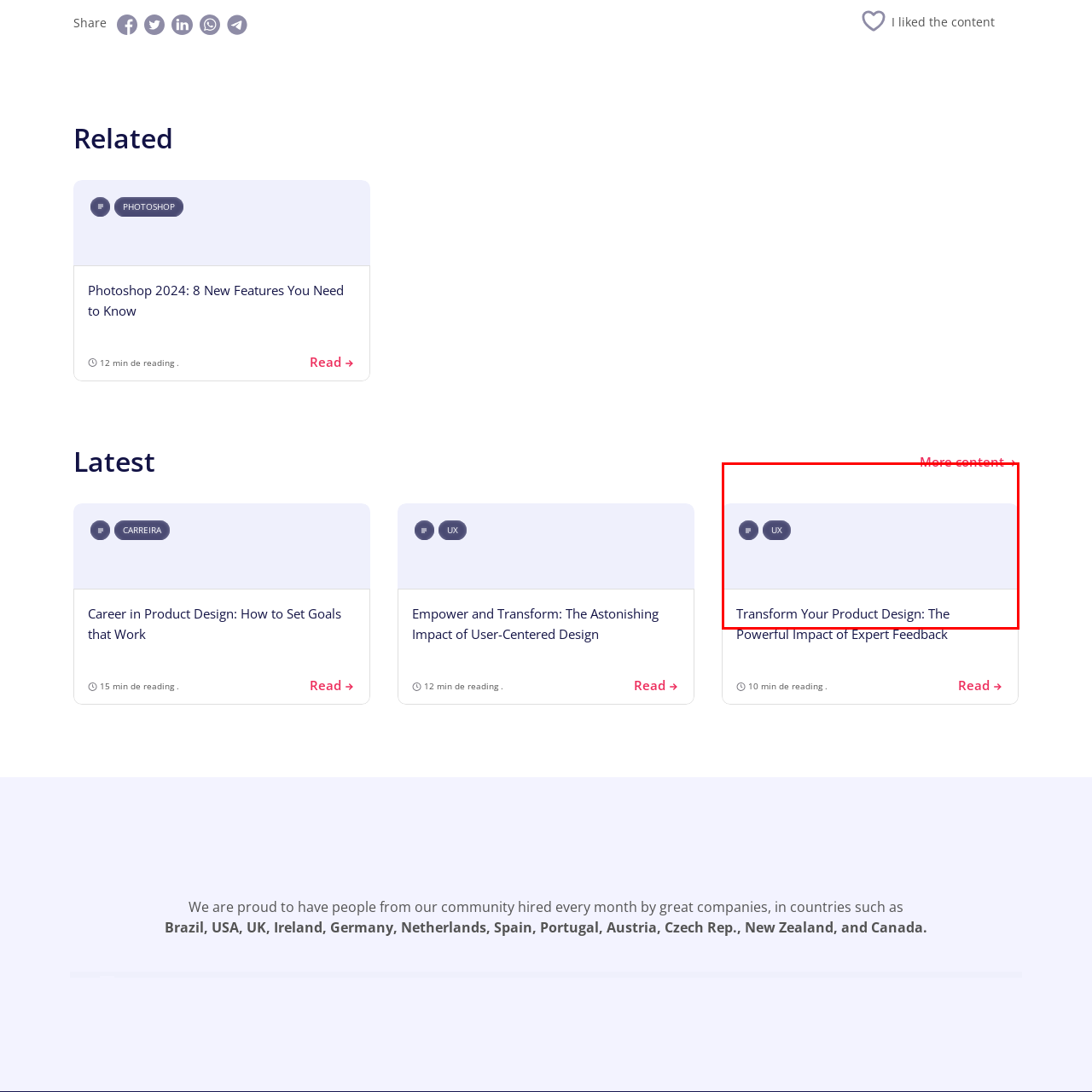Write a comprehensive caption detailing the image within the red boundary.

The image features a link titled "Transform Your Product Design: The Powerful Impact of Expert Feedback," situated in the context of various educational materials related to design and UX. Displayed alongside relevant icons, it hints at resources that explore the transformative nature of user-centered design in product development. The structure also includes an accompanying UX icon, suggesting a focus on user experience principles. Overall, this presentation aims to attract readers interested in enhancing their skills and knowledge in product design.